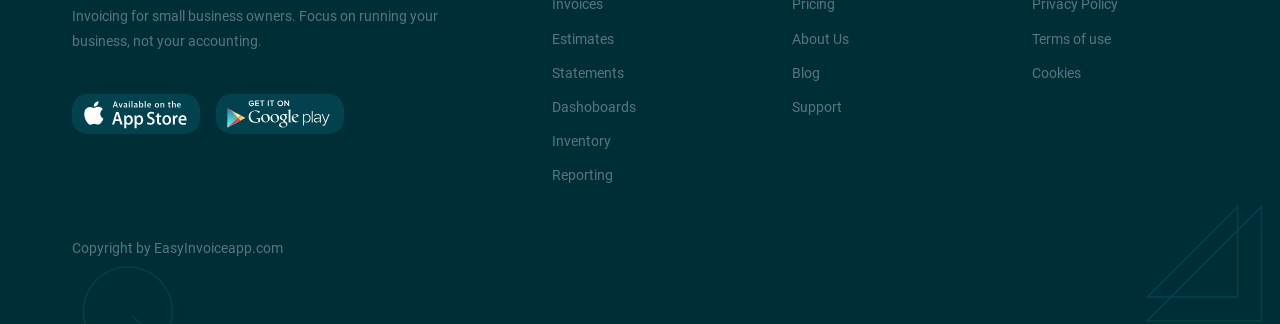What is the last item in the menu?
Please provide a comprehensive answer based on the visual information in the image.

By examining the links at the bottom of the webpage, it is clear that the last item in the menu is 'Cookies', which is a link to the website's cookie policy.